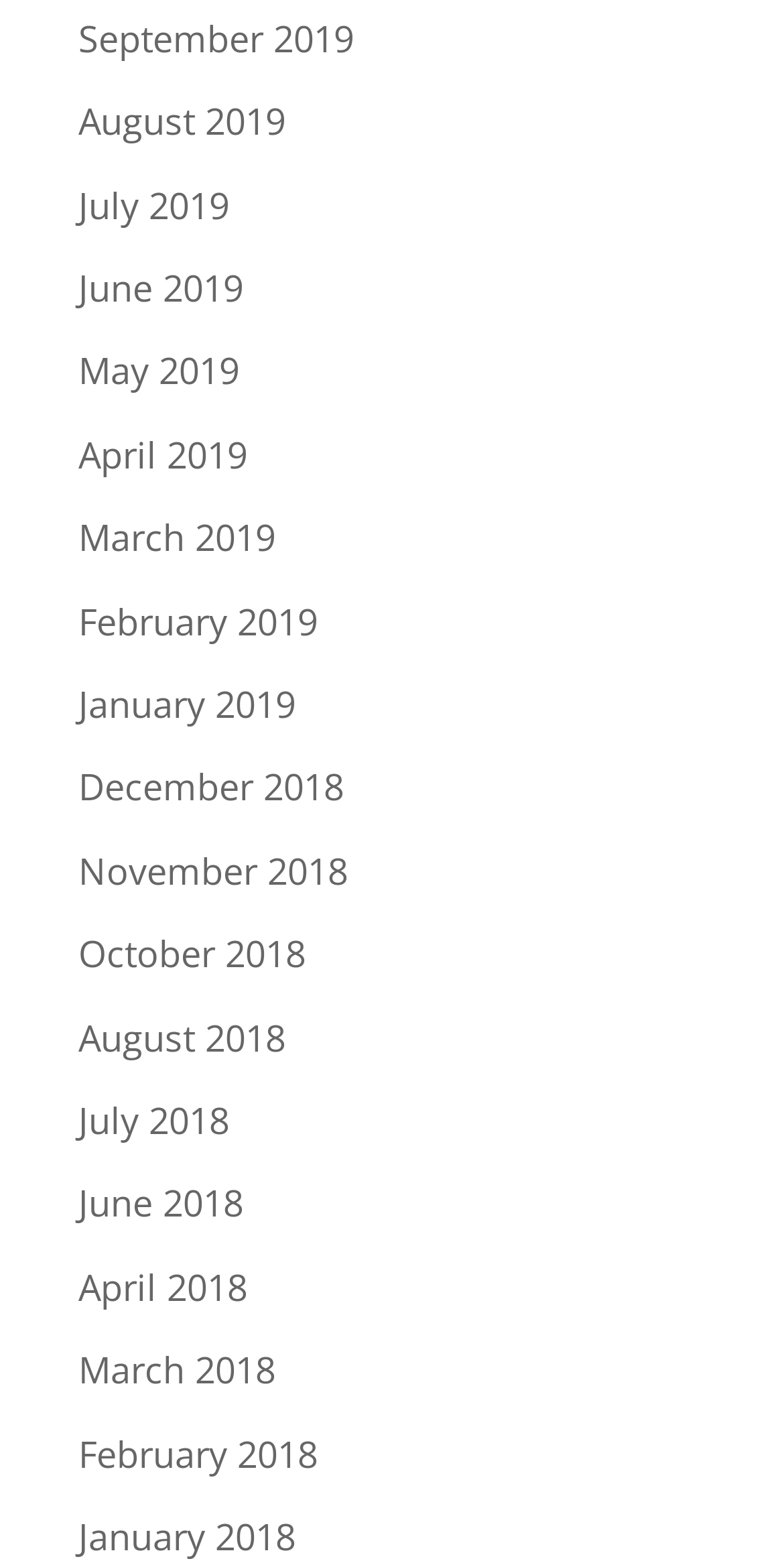Please identify the bounding box coordinates for the region that you need to click to follow this instruction: "view August 2019".

[0.1, 0.062, 0.364, 0.093]